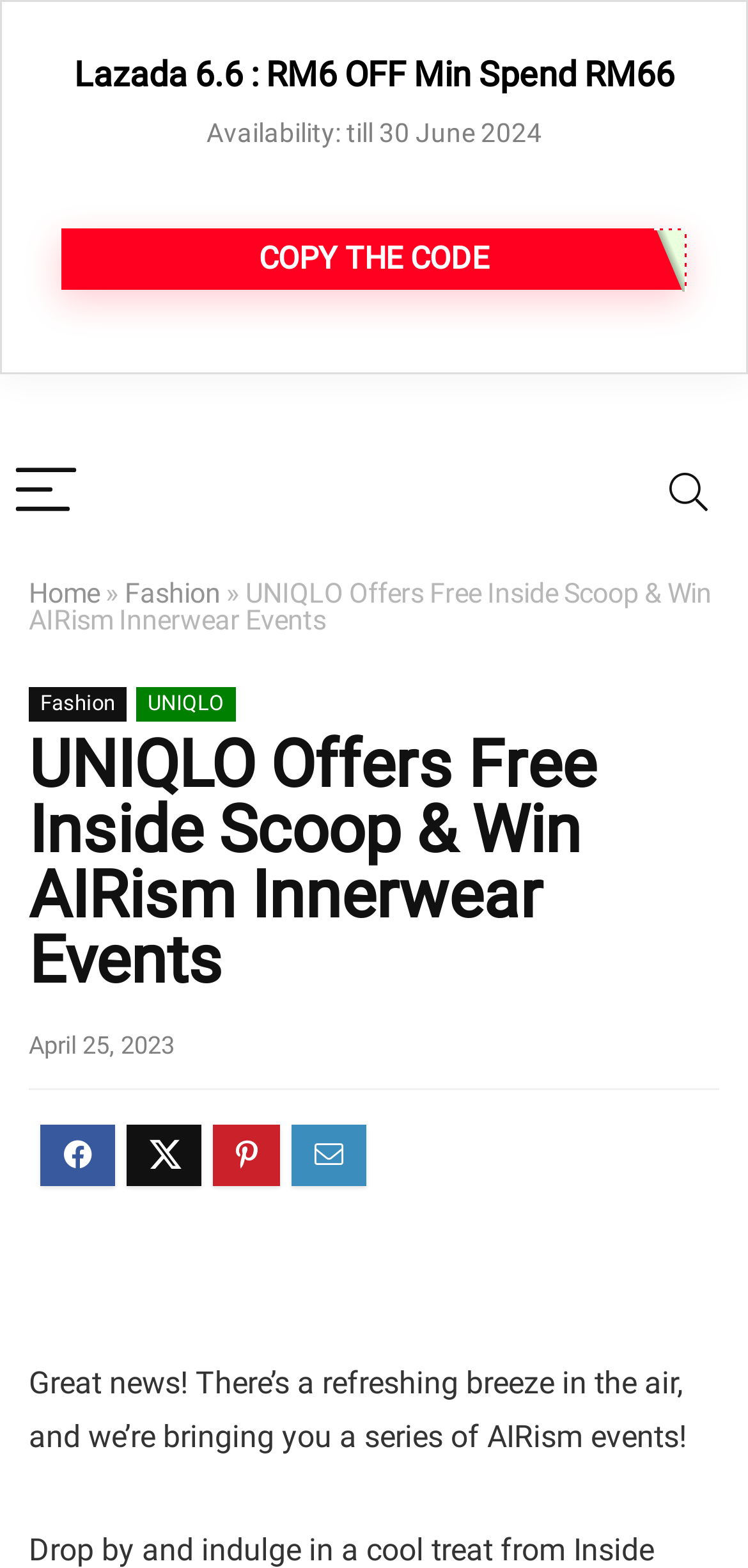Using the element description: "Fashion", determine the bounding box coordinates. The coordinates should be in the format [left, top, right, bottom], with values between 0 and 1.

[0.038, 0.438, 0.169, 0.46]